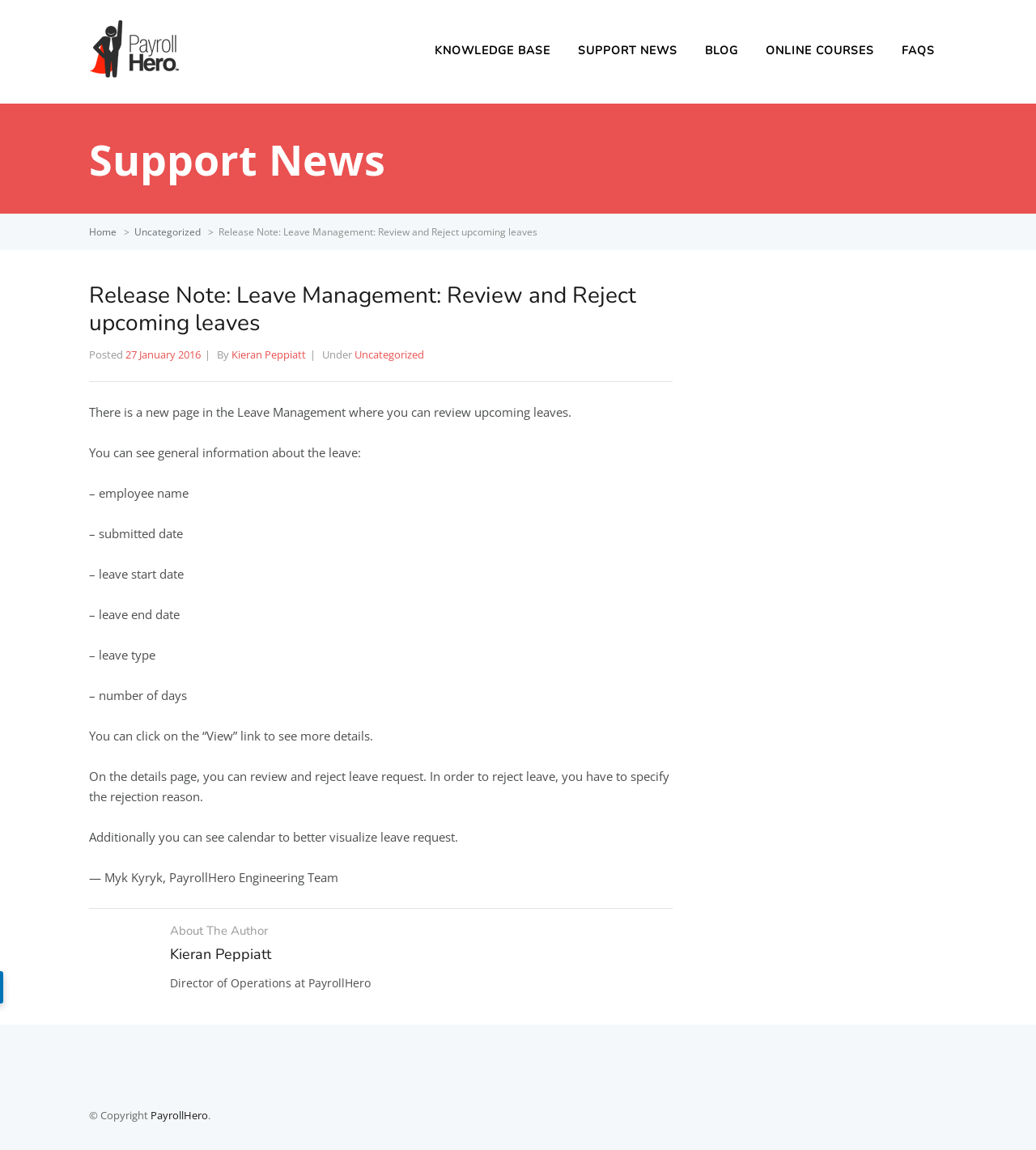Locate the bounding box coordinates of the clickable part needed for the task: "Visit the 'About Meagan' page".

None